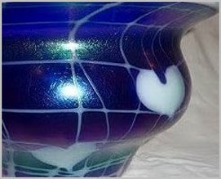Explain in detail what you see in the image.

This image showcases a beautifully crafted vase, notable for its vibrant blue coloration and intricate design. The vase features a network of delicate white lines creating a striking pattern over the blue background, which shifts in hue as light interacts with the surface. Small heart shapes in white embellish the curve of the vase, adding a touch of elegance. This piece exemplifies the artistry involved in glass-making, particularly in the technique of doping, which enhances the lustrous finish of the vase. Such decorative elements are characteristic of contemporary "Leaf & Vine" vases, similar to those demonstrated in production videos focusing on glass art techniques. This example serves not only as an aesthetic piece but also as a representation of the craftsmanship behind free hand glass art.